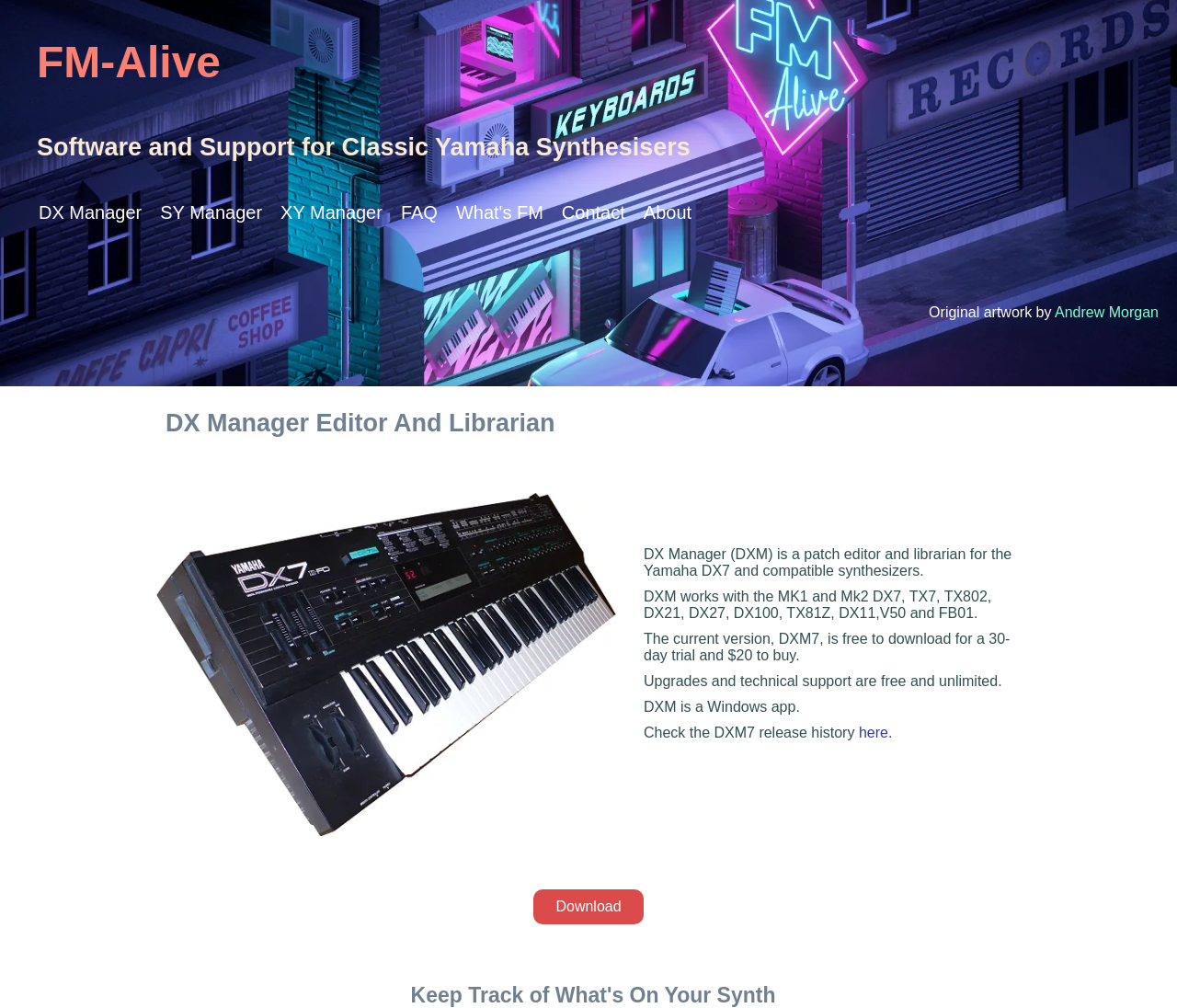Identify the bounding box for the UI element specified in this description: "Contact". The coordinates must be four float numbers between 0 and 1, formatted as [left, top, right, bottom].

[0.469, 0.188, 0.539, 0.234]